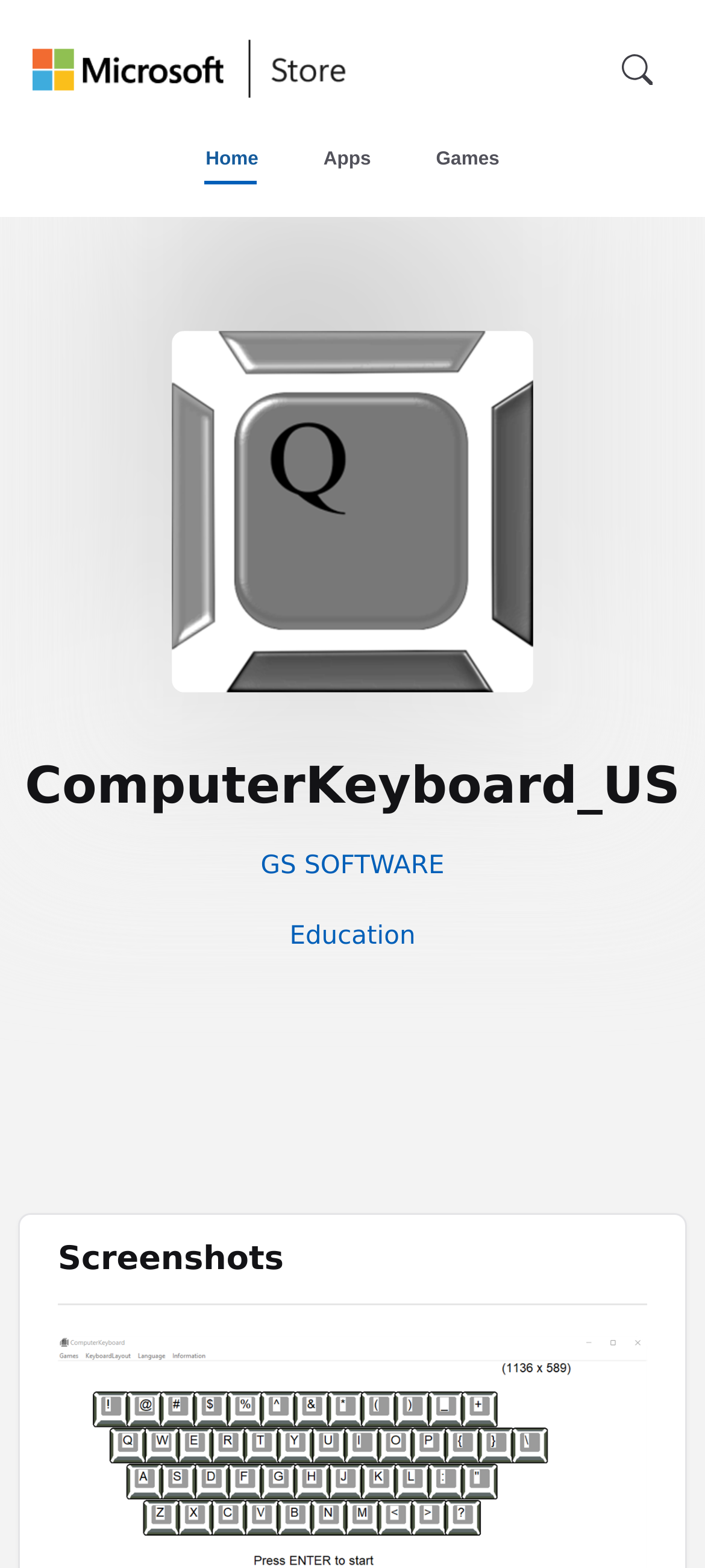How many screenshots are there on the webpage?
Provide a detailed and well-explained answer to the question.

Although there is a heading 'Screenshots' on the webpage, there is no explicit information about the number of screenshots. Therefore, I cannot determine the exact number of screenshots on the webpage.